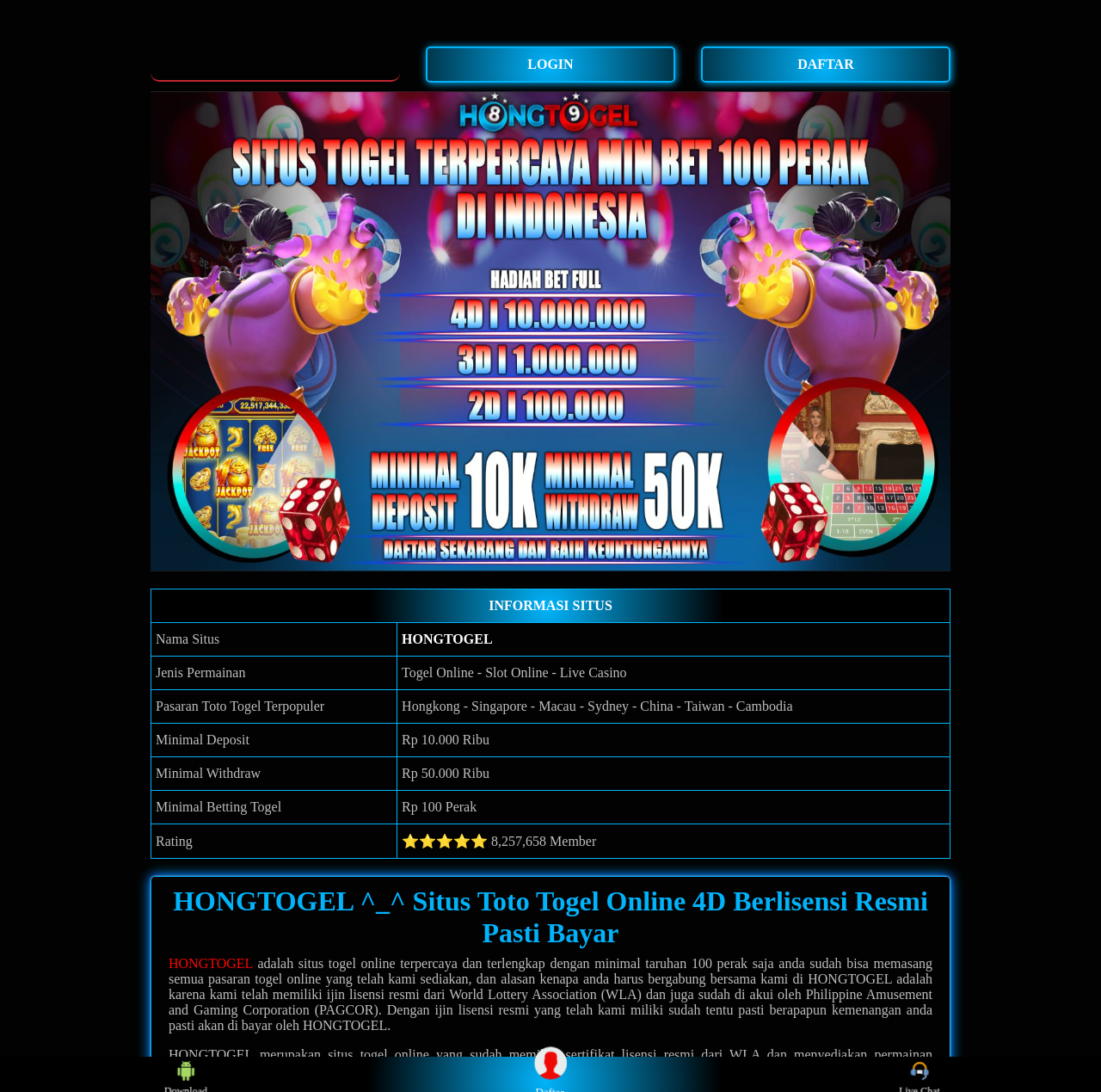Determine the bounding box coordinates for the HTML element described here: "100 perak".

[0.659, 0.973, 0.71, 0.987]